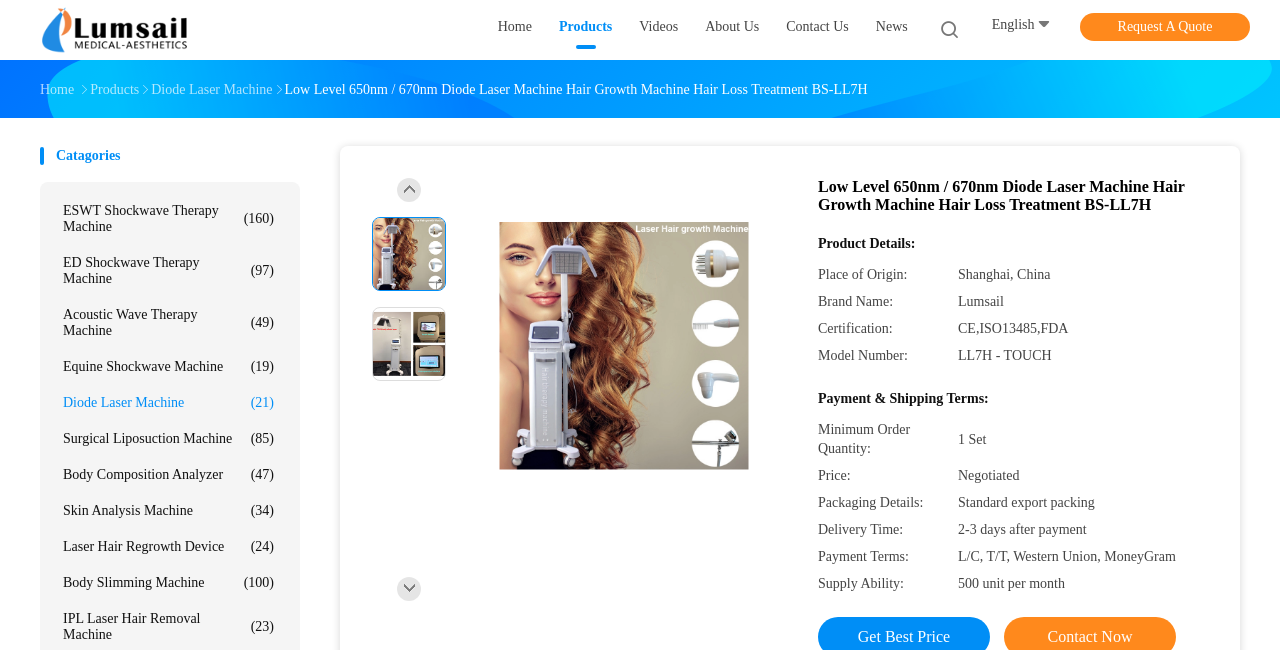Locate the bounding box coordinates of the element I should click to achieve the following instruction: "View the 'ESWT Shockwave Therapy Machine (160)' product".

[0.041, 0.297, 0.222, 0.377]